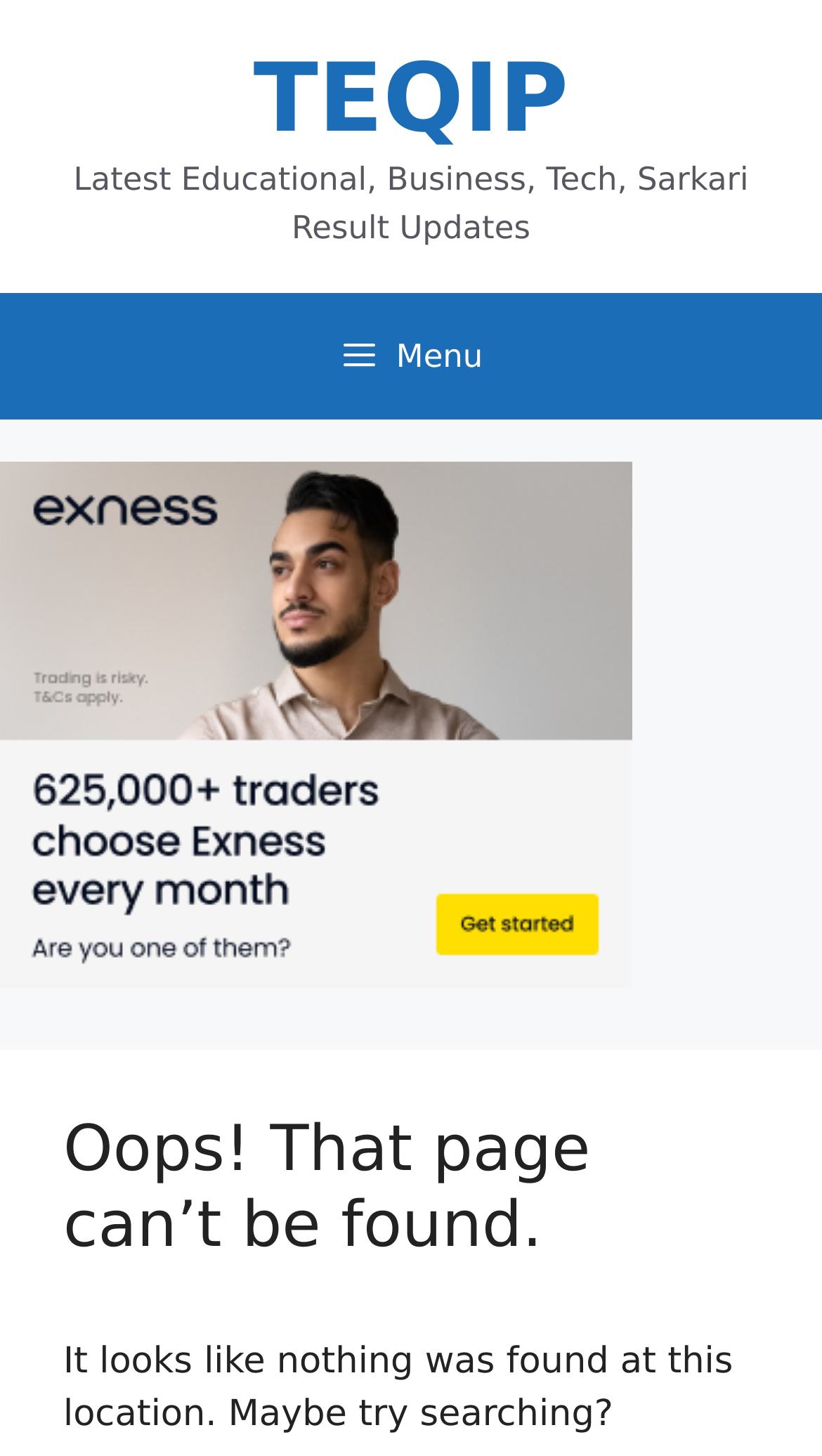Can you find and provide the main heading text of this webpage?

Oops! That page can’t be found.